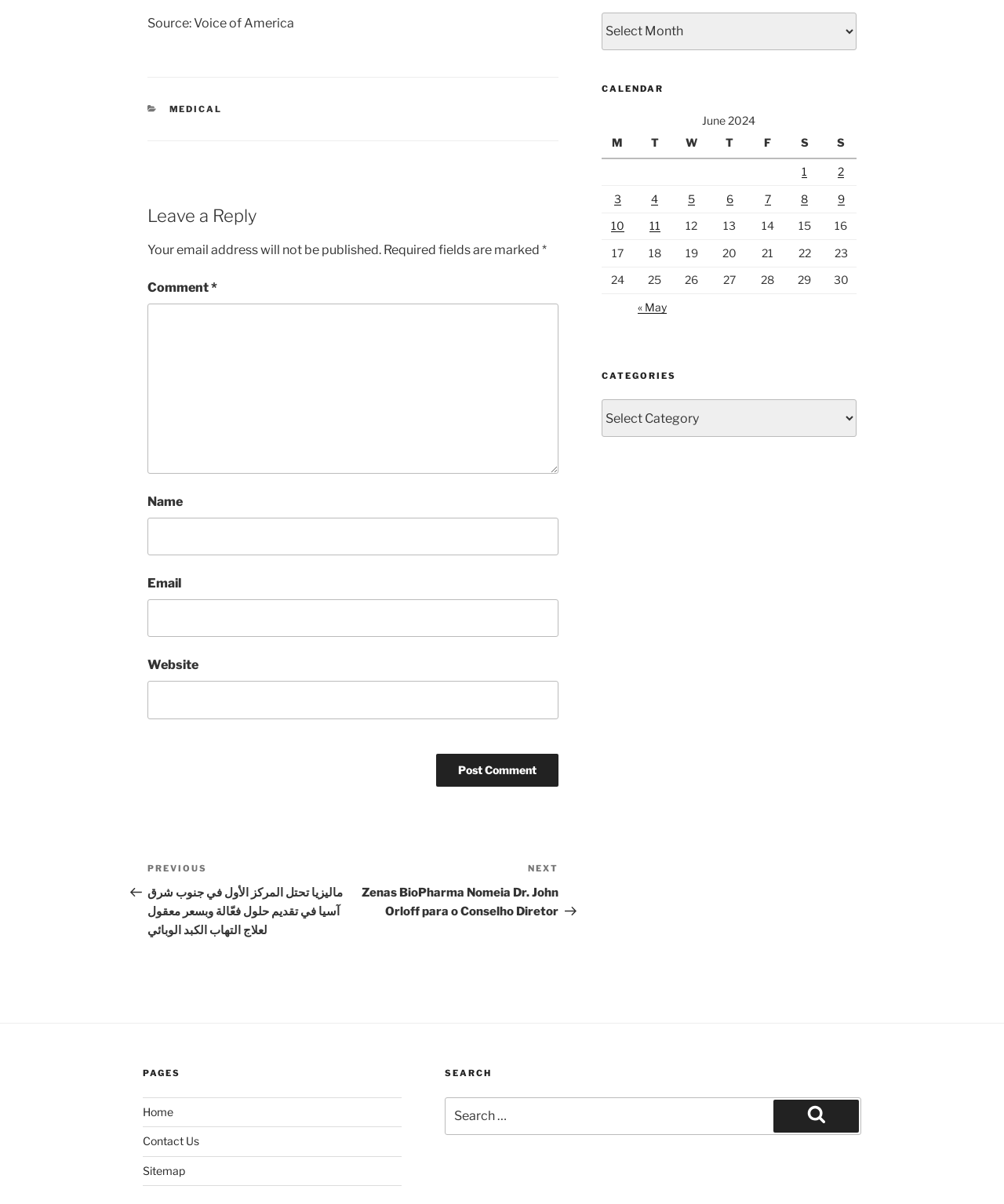Identify the bounding box coordinates of the HTML element based on this description: "Entries feed".

None